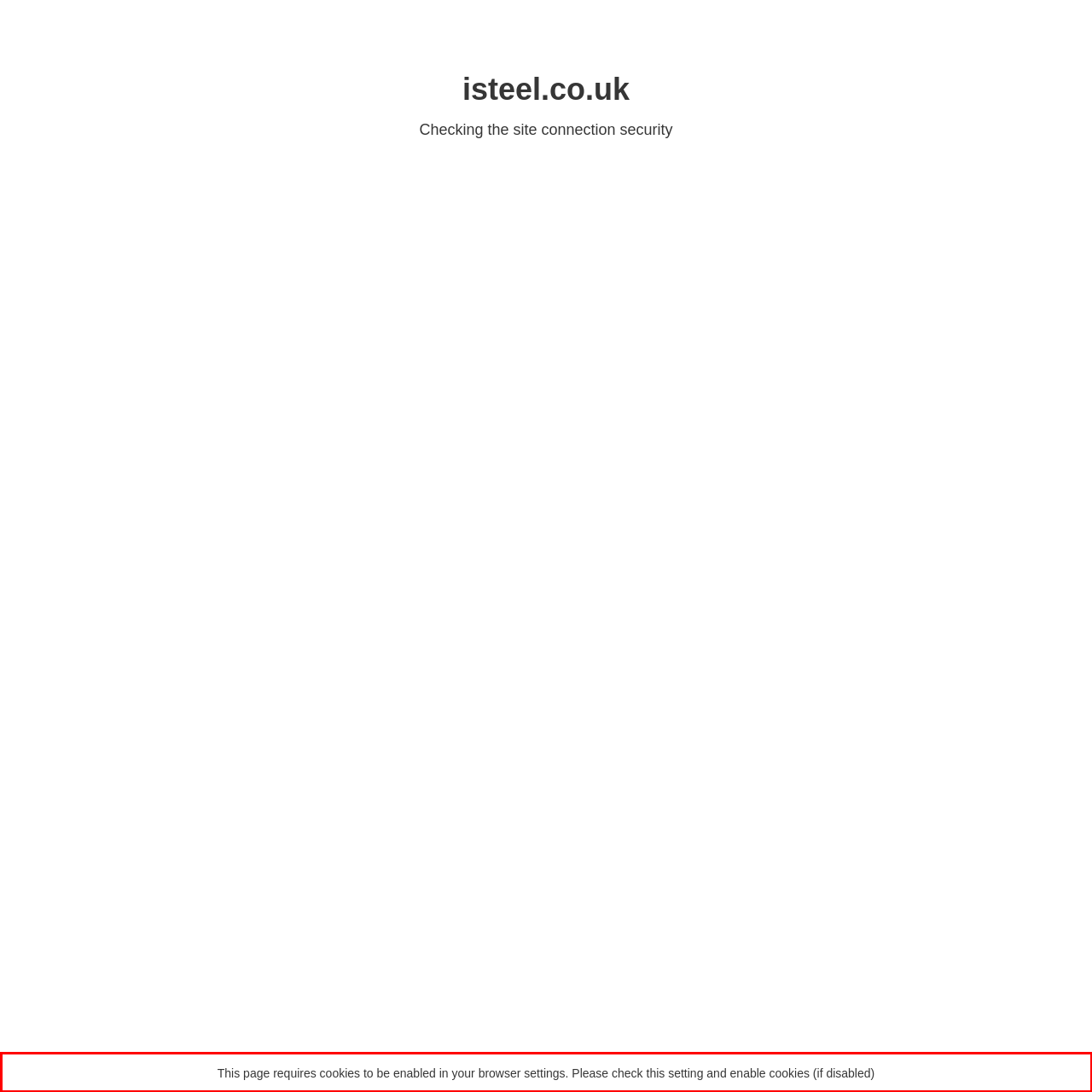By examining the provided screenshot of a webpage, recognize the text within the red bounding box and generate its text content.

This page requires cookies to be enabled in your browser settings. Please check this setting and enable cookies (if disabled)